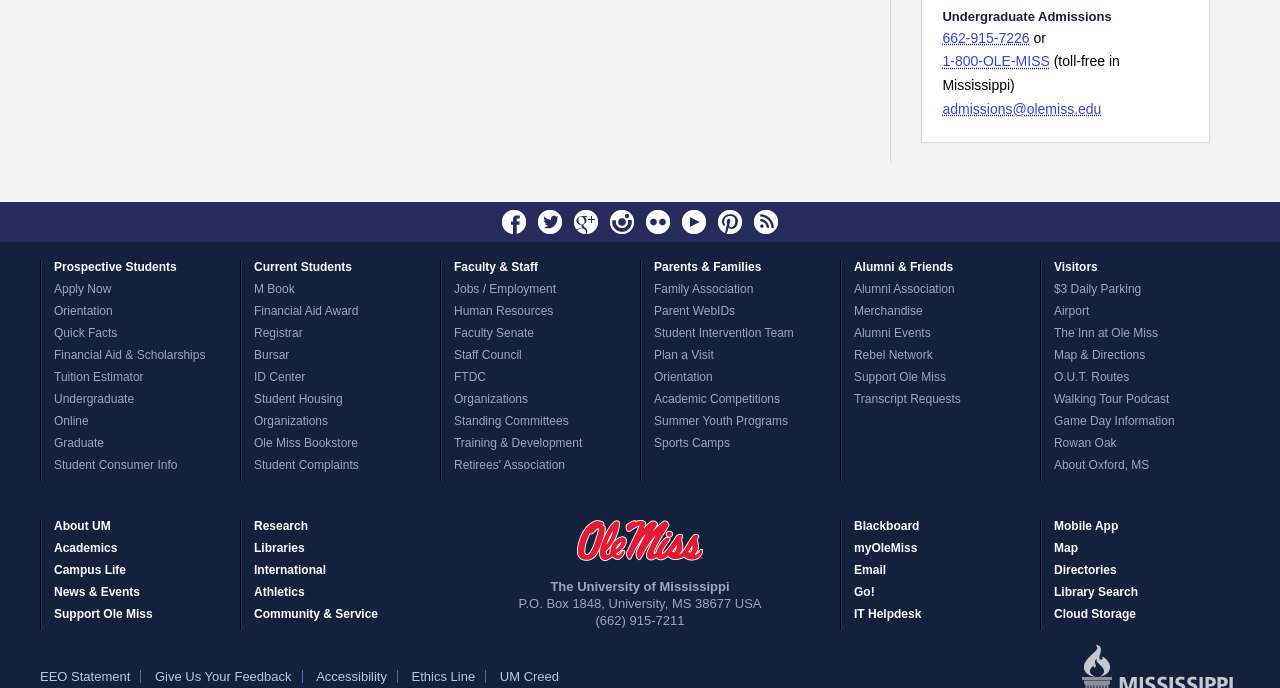Pinpoint the bounding box coordinates of the clickable area necessary to execute the following instruction: "Read the article about iWatch". The coordinates should be given as four float numbers between 0 and 1, namely [left, top, right, bottom].

None